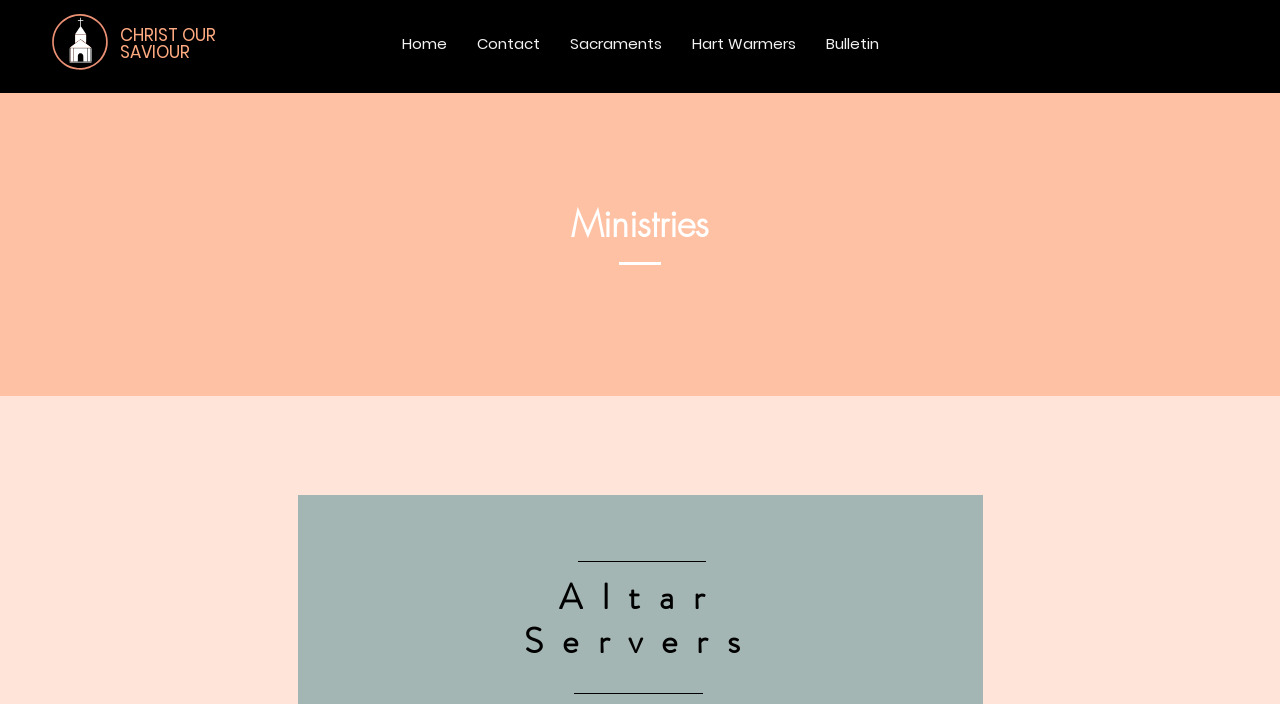Generate a comprehensive description of the contents of the webpage.

The webpage is about the ministries of Christ Our Saviour. At the top left, there is a link to the website's homepage, labeled "CHRIST OUR SAVIOUR". Below it, there is a smaller, unnamed link. To the right of these links, a navigation menu labeled "Site" spans across the top of the page, containing six links: "Home", "Contact", "Sacraments", "Hart Warmers", "Bulletin", and others. 

Below the navigation menu, there is a large heading titled "Ministries" that takes up most of the width of the page. Further down, there are two more headings, "Altar" and "Servers", positioned side by side, with "Altar" on the left and "Servers" on the right.